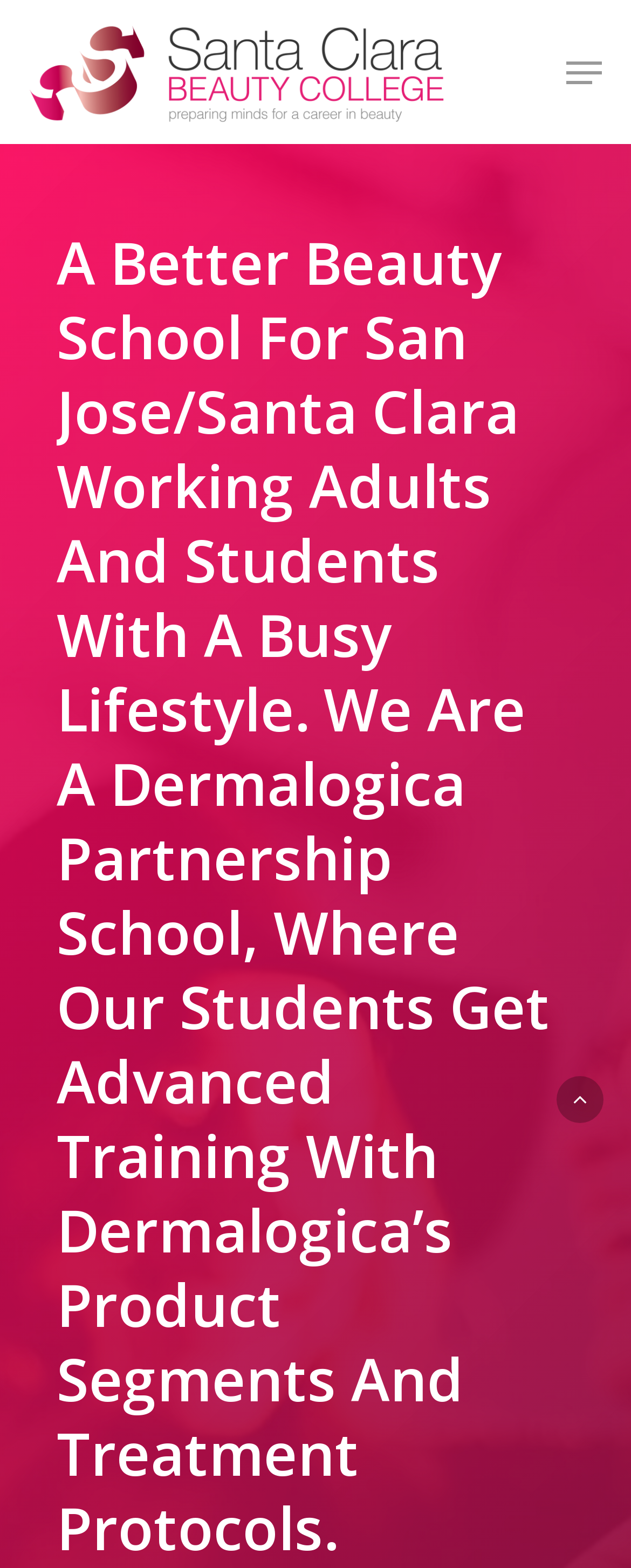Please identify the bounding box coordinates of the element I should click to complete this instruction: 'Search for a keyword'. The coordinates should be given as four float numbers between 0 and 1, like this: [left, top, right, bottom].

[0.151, 0.092, 0.849, 0.155]